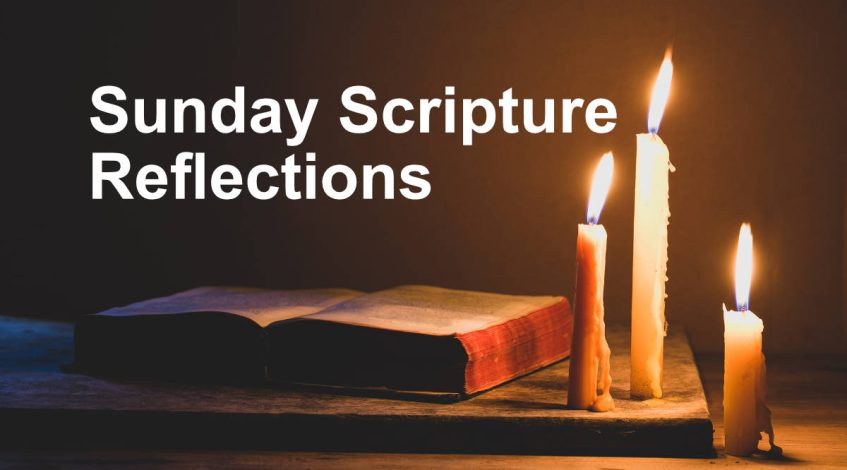What is the atmosphere of the scene?
Examine the webpage screenshot and provide an in-depth answer to the question.

The caption describes the scene as having a serene lighting and natural textures, which creates a tranquil ambiance perfect for introspection and reflection, emphasizing the importance of faith and personal connection.